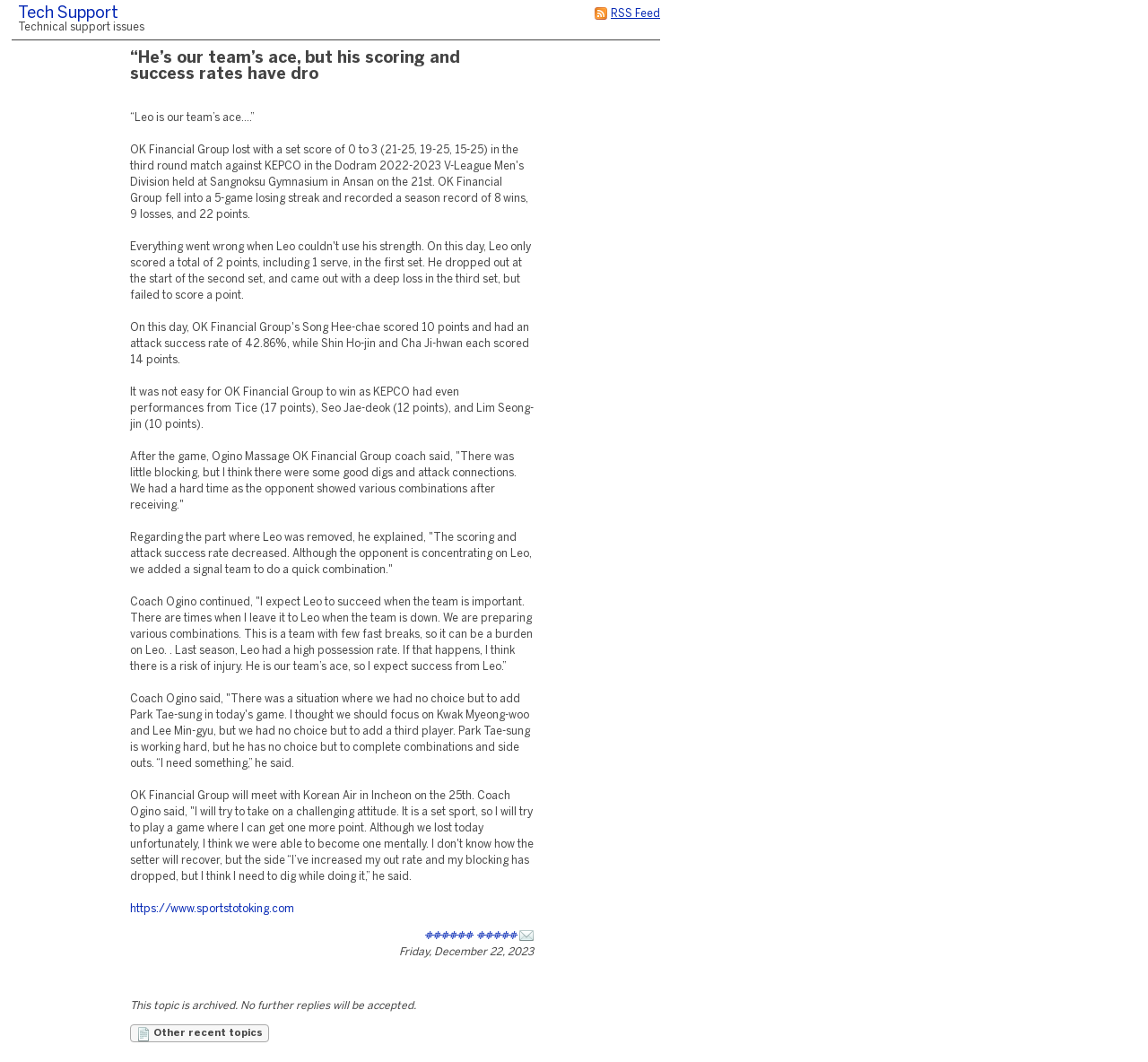Locate and extract the text of the main heading on the webpage.

 RSS Feed
Tech Support